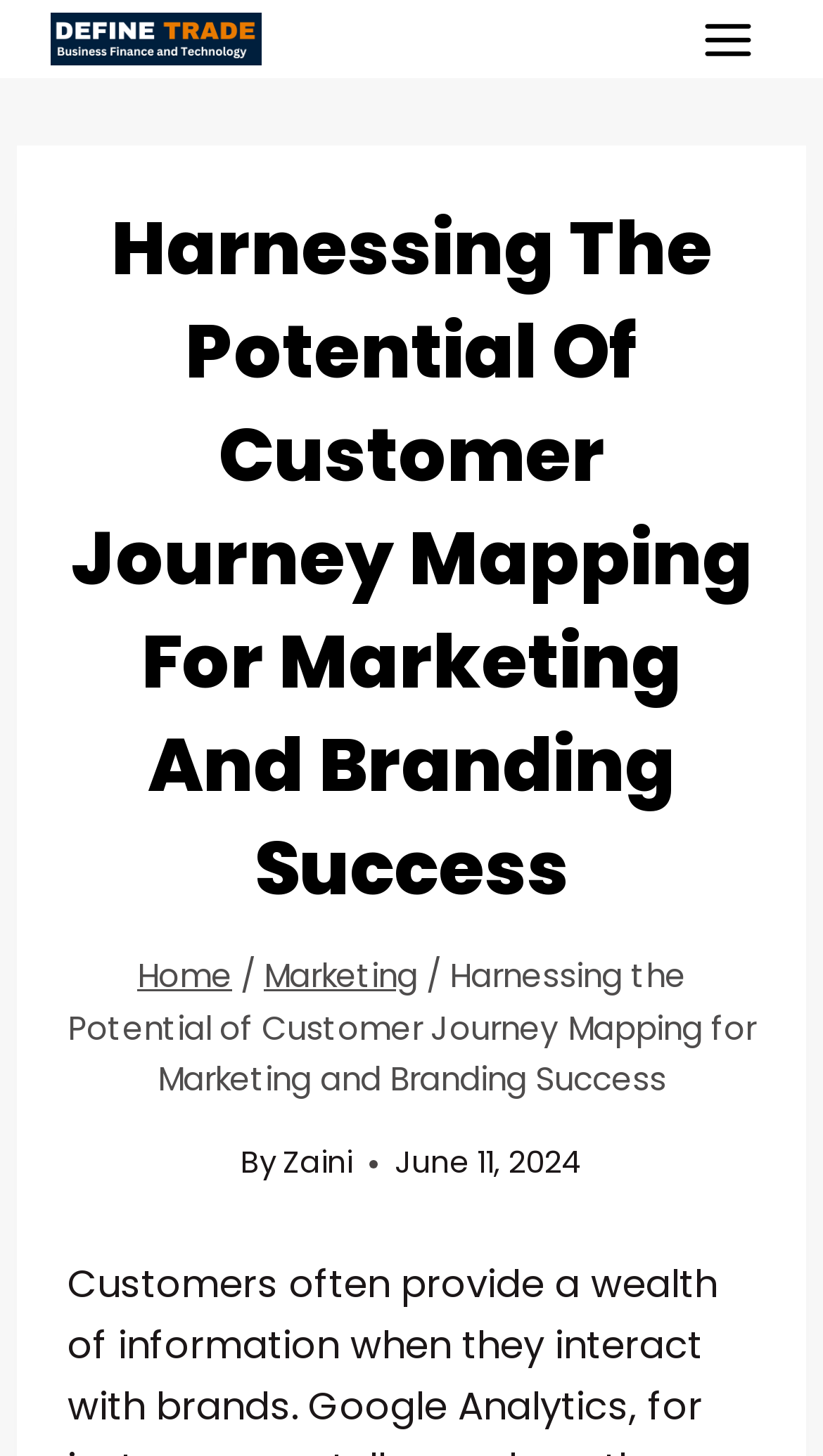Respond concisely with one word or phrase to the following query:
What is above the breadcrumbs navigation?

Heading